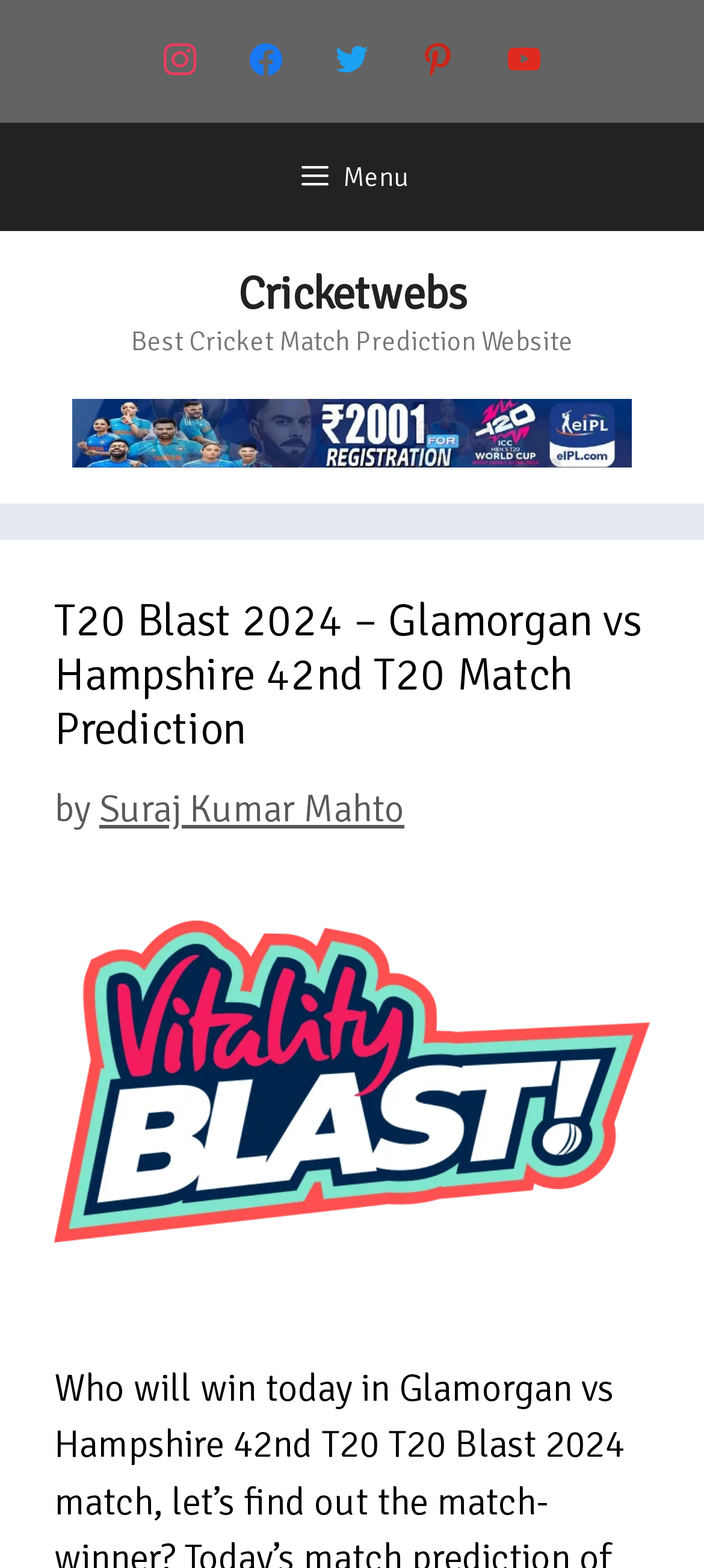What is the purpose of the website?
Using the visual information, respond with a single word or phrase.

Cricket Match Prediction